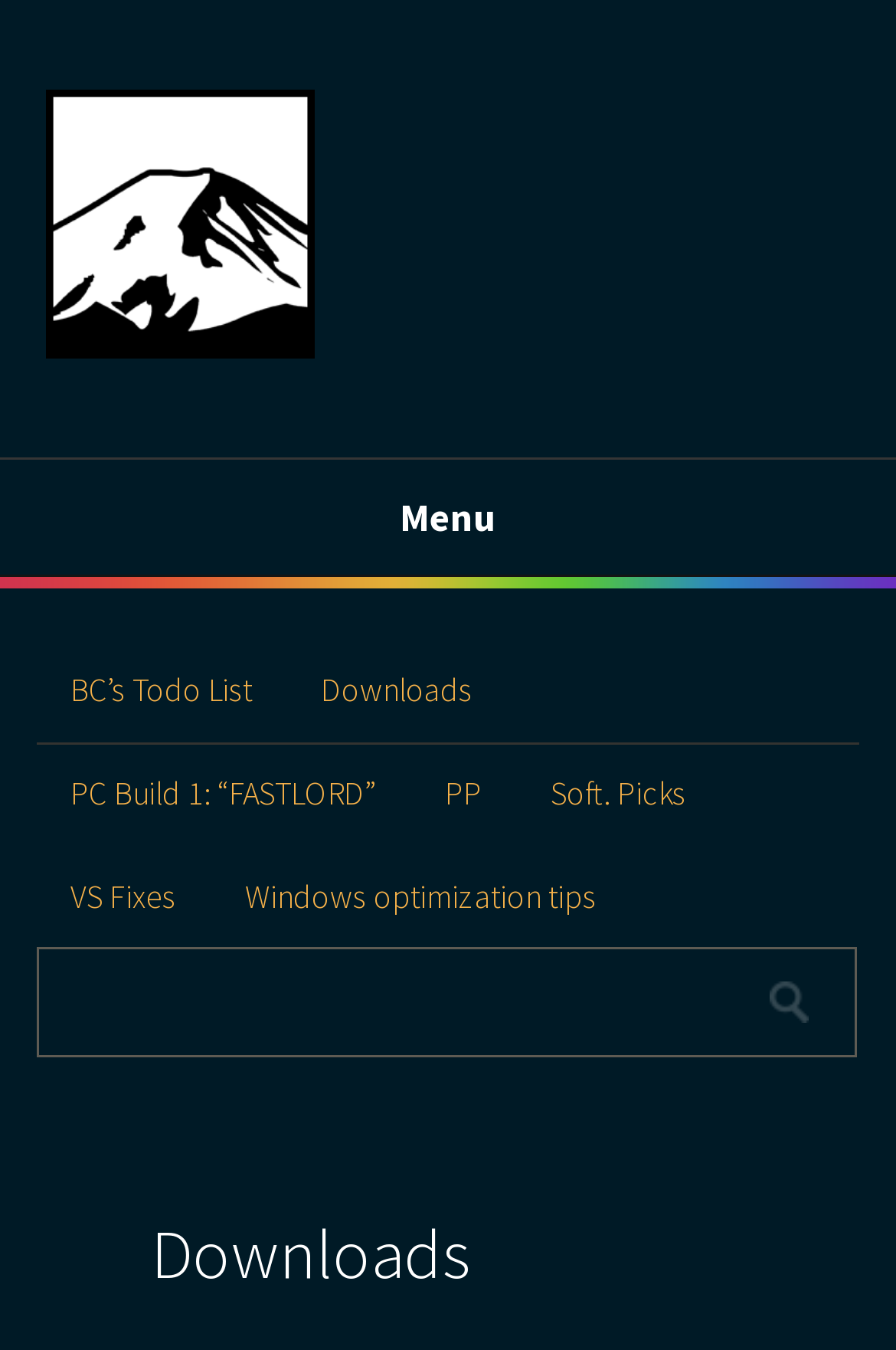Pinpoint the bounding box coordinates of the element that must be clicked to accomplish the following instruction: "visit BC’s Todo List". The coordinates should be in the format of four float numbers between 0 and 1, i.e., [left, top, right, bottom].

[0.04, 0.471, 0.396, 0.549]